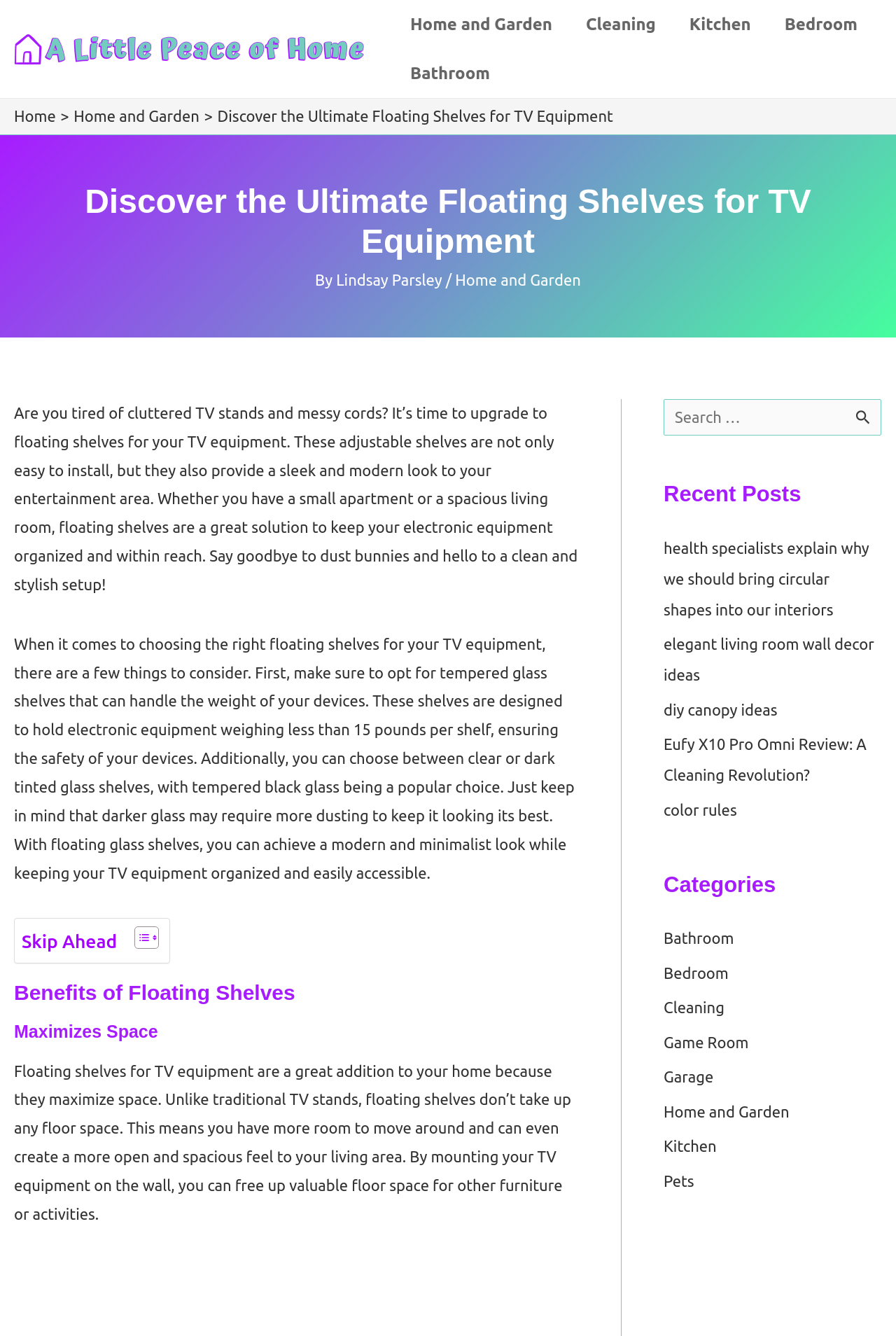Identify and provide the main heading of the webpage.

Discover the Ultimate Floating Shelves for TV Equipment